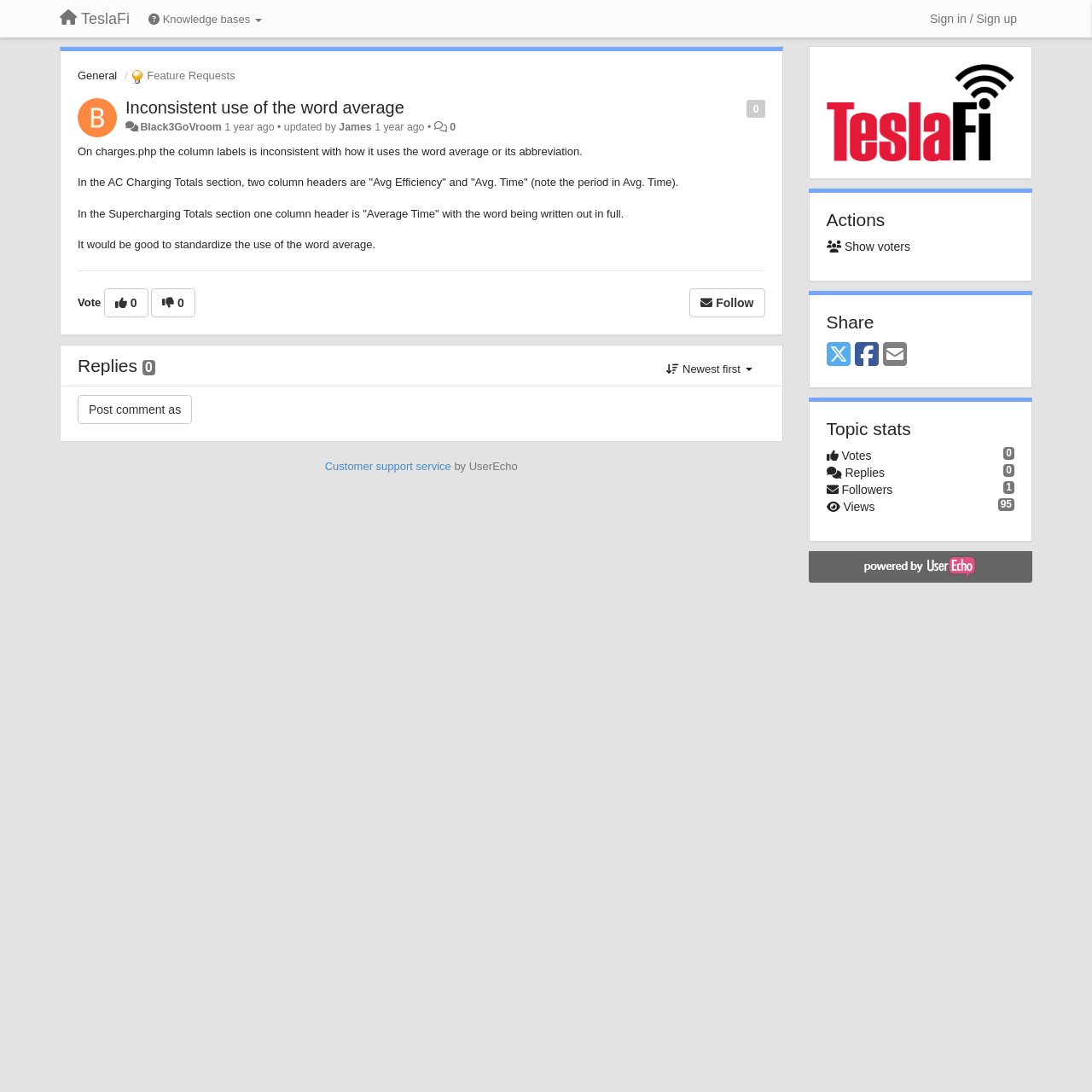Determine the coordinates of the bounding box for the clickable area needed to execute this instruction: "Vote".

[0.071, 0.271, 0.092, 0.282]